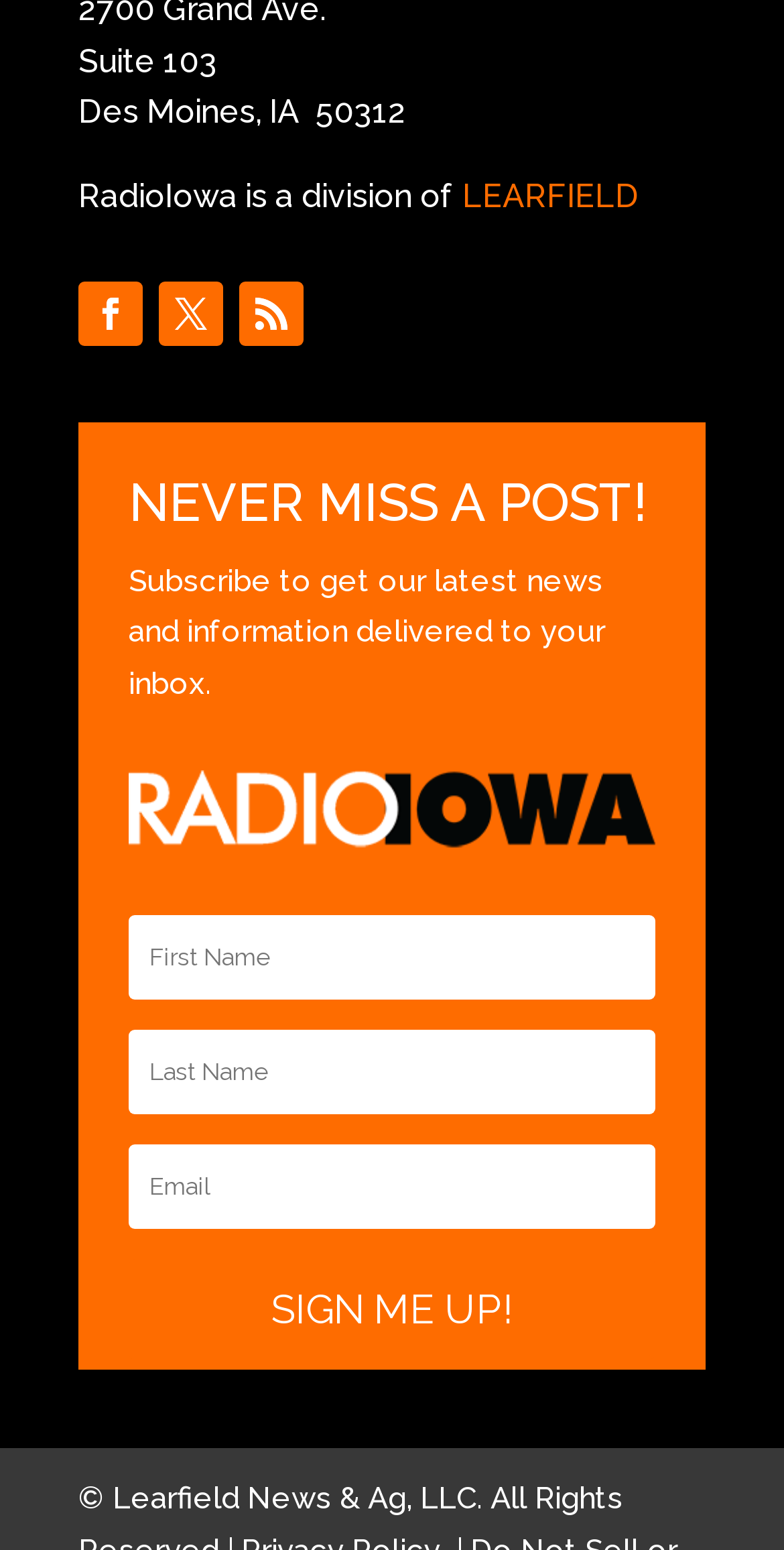Please locate the bounding box coordinates of the element's region that needs to be clicked to follow the instruction: "Enter email address". The bounding box coordinates should be provided as four float numbers between 0 and 1, i.e., [left, top, right, bottom].

[0.164, 0.591, 0.836, 0.645]